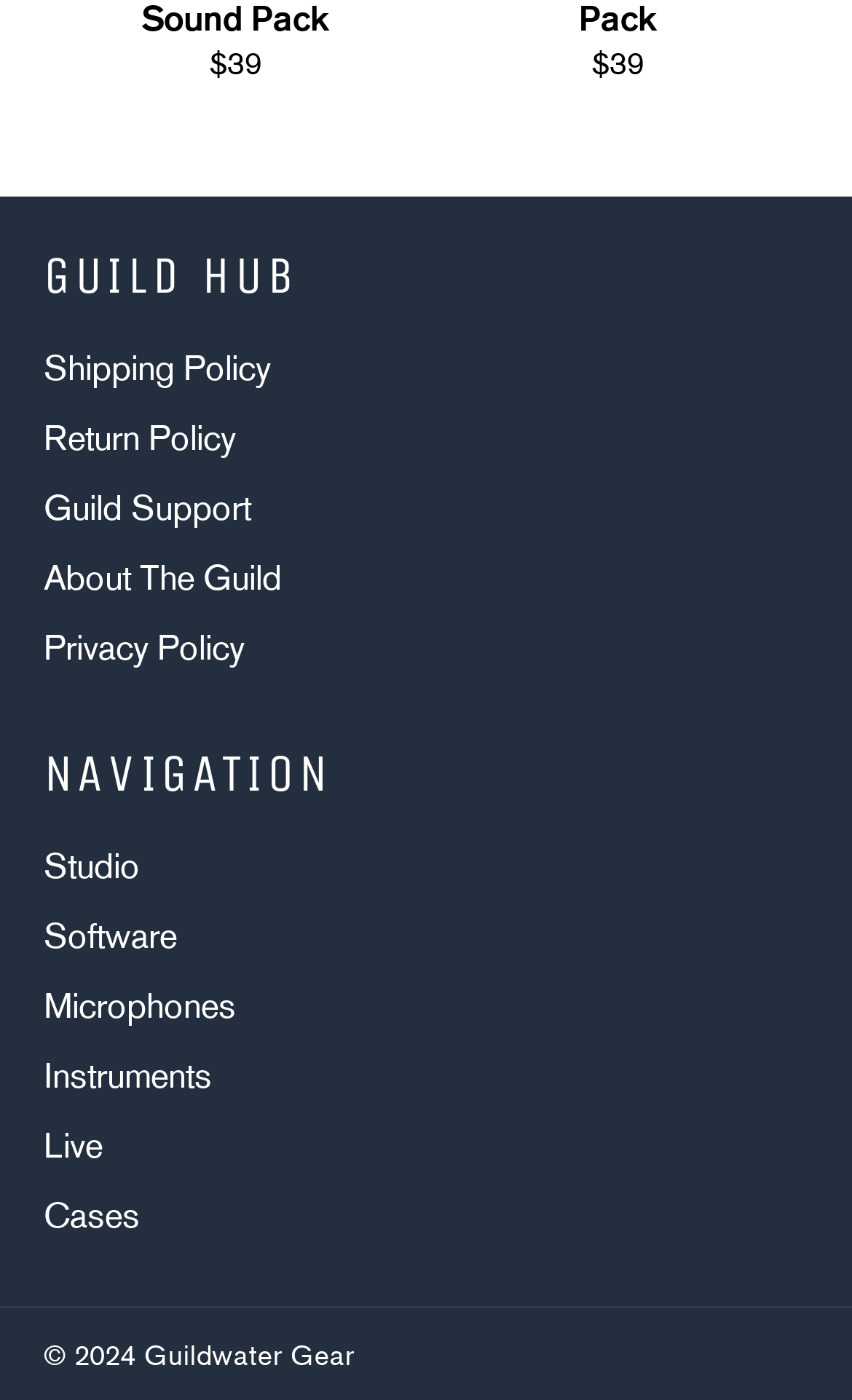Determine the bounding box coordinates of the clickable region to follow the instruction: "Learn about guild support".

[0.051, 0.348, 0.295, 0.378]